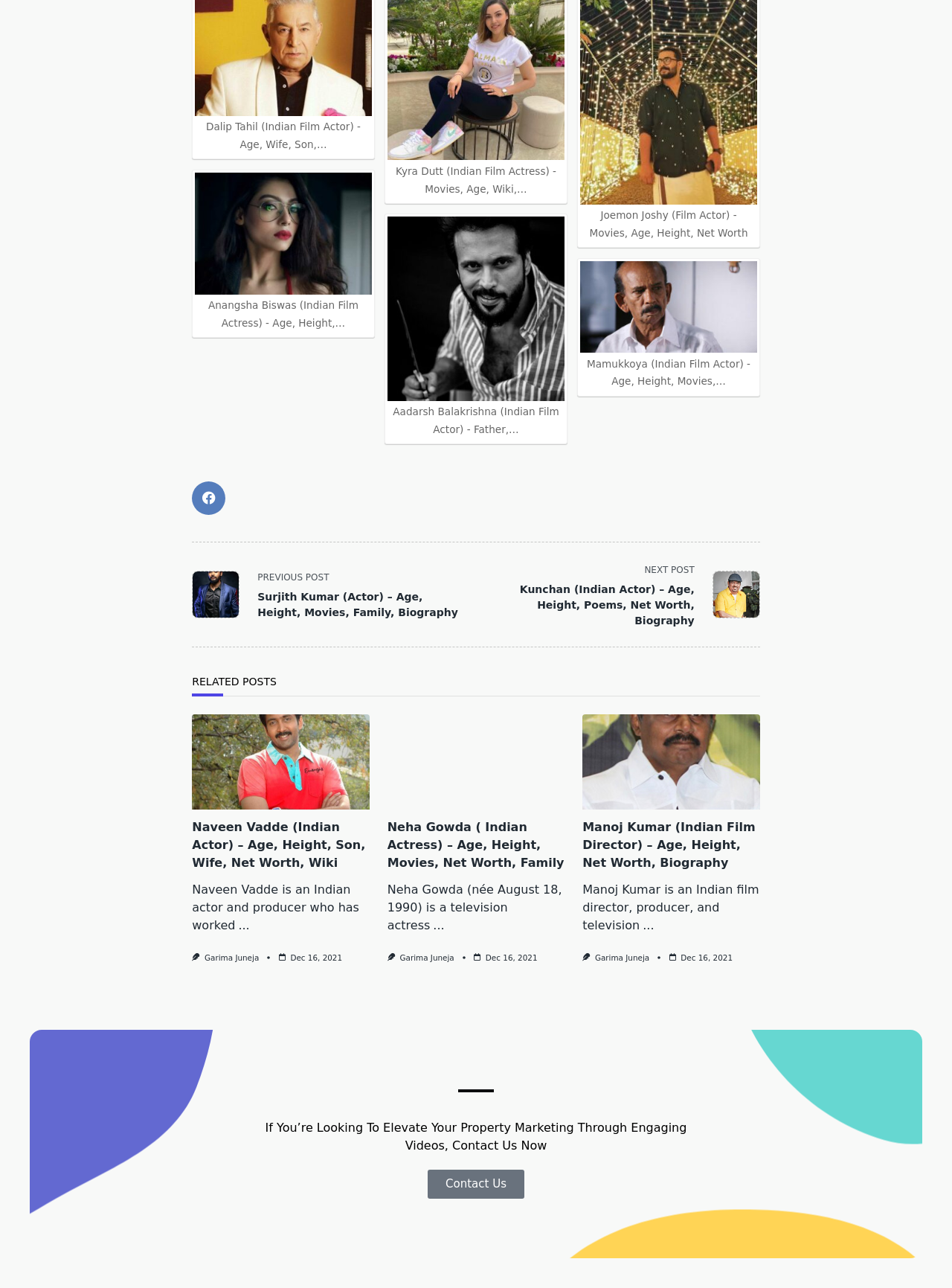What is the date of the last updated post?
Using the image, provide a detailed and thorough answer to the question.

The date 'Dec 16, 2021' is mentioned at the bottom of each related post, indicating that it is the date of the last updated post.